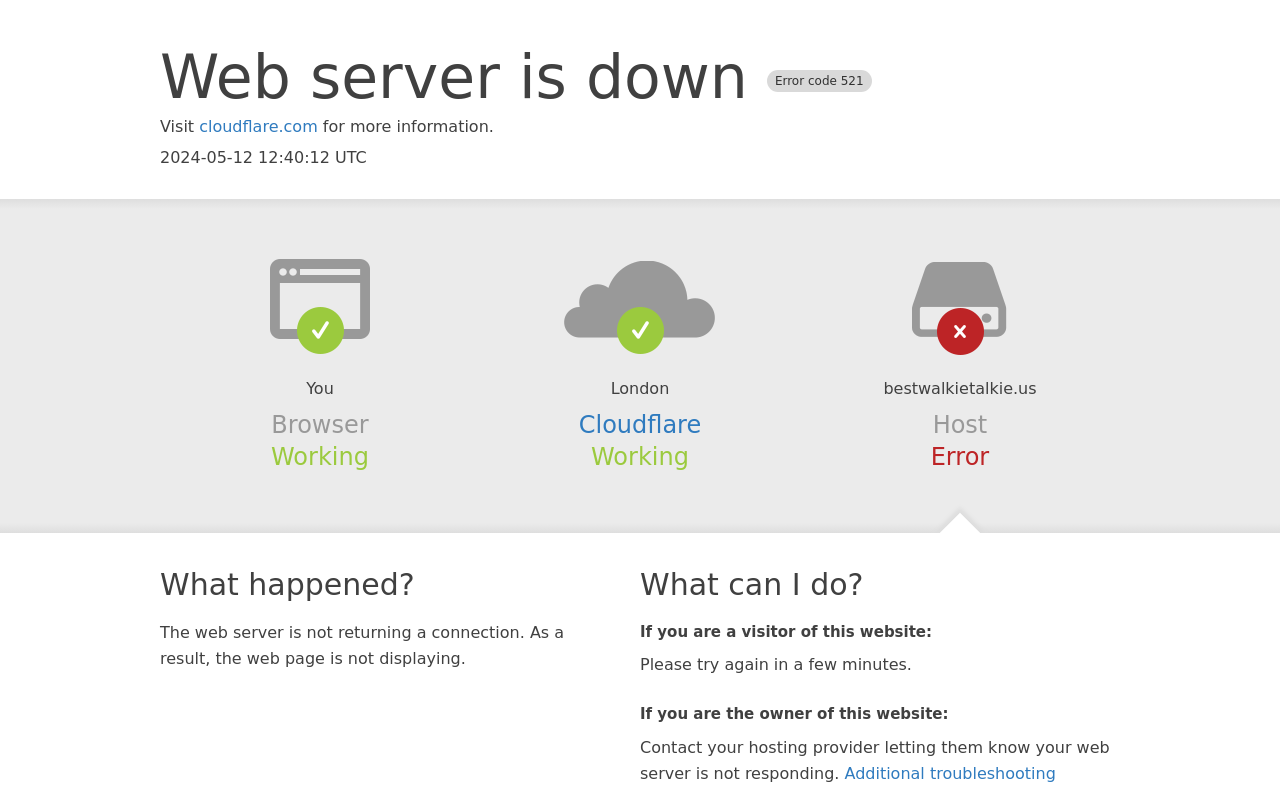From the details in the image, provide a thorough response to the question: What is the current status of the host?

The status of the host is mentioned as 'Error' in the section 'Host' on the webpage.